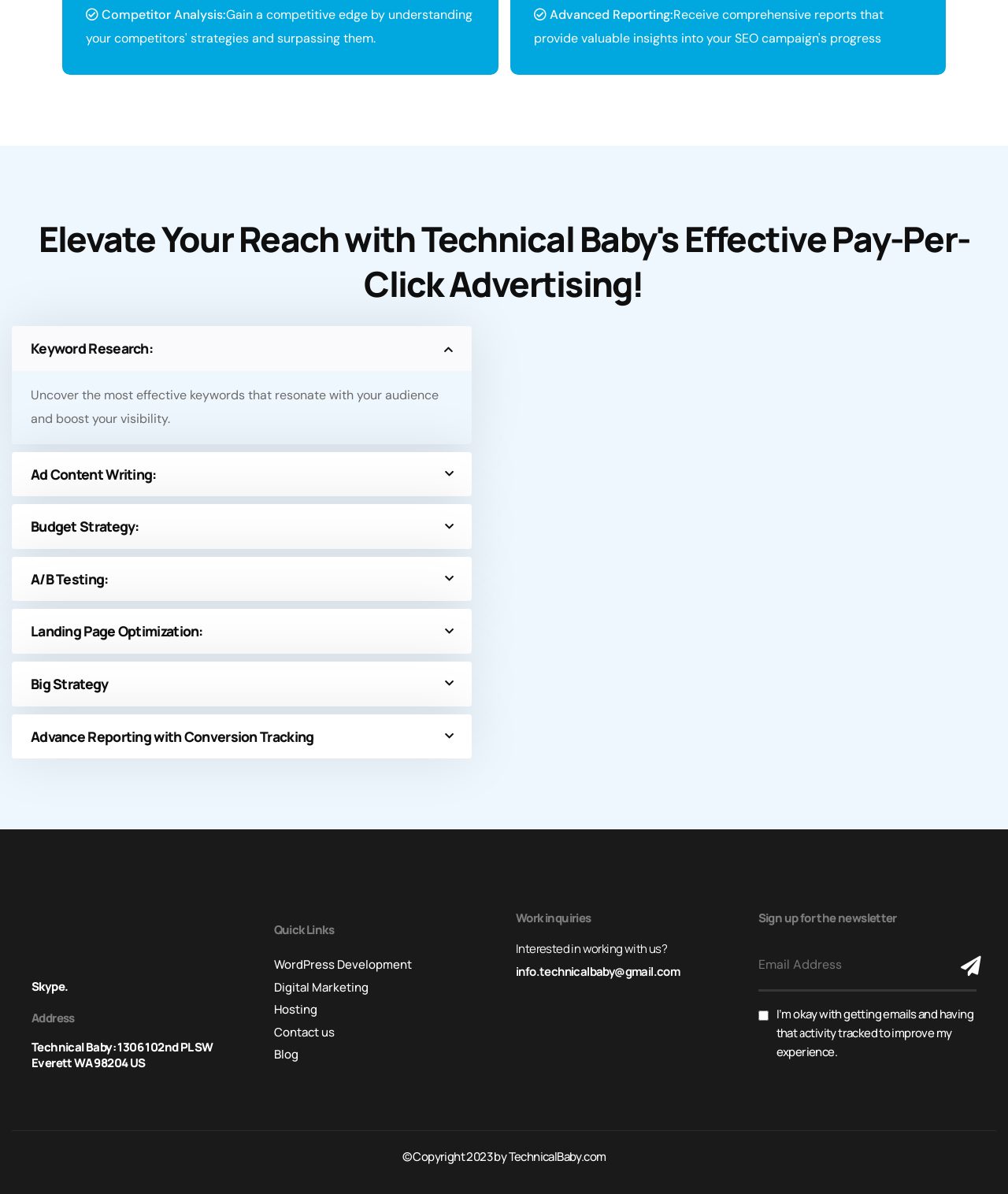Identify the bounding box of the HTML element described here: "Hosting". Provide the coordinates as four float numbers between 0 and 1: [left, top, right, bottom].

[0.271, 0.837, 0.488, 0.856]